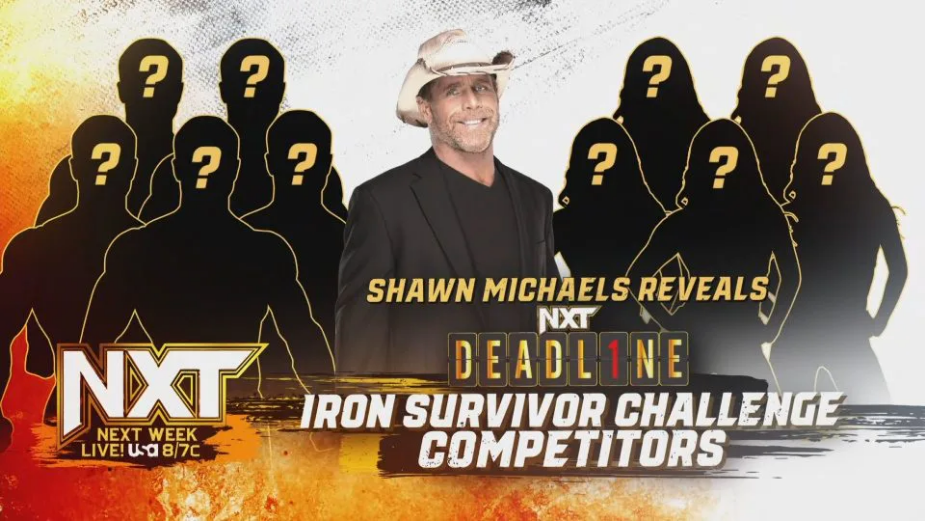How many competitors are featured in the image?
Using the information from the image, answer the question thoroughly.

The image features shadowy silhouettes with question marks surrounding Shawn Michaels, representing the hidden identities of the competitors set to participate in the Iron Survivor Challenge match. However, the exact number of competitors is not explicitly stated in the image.